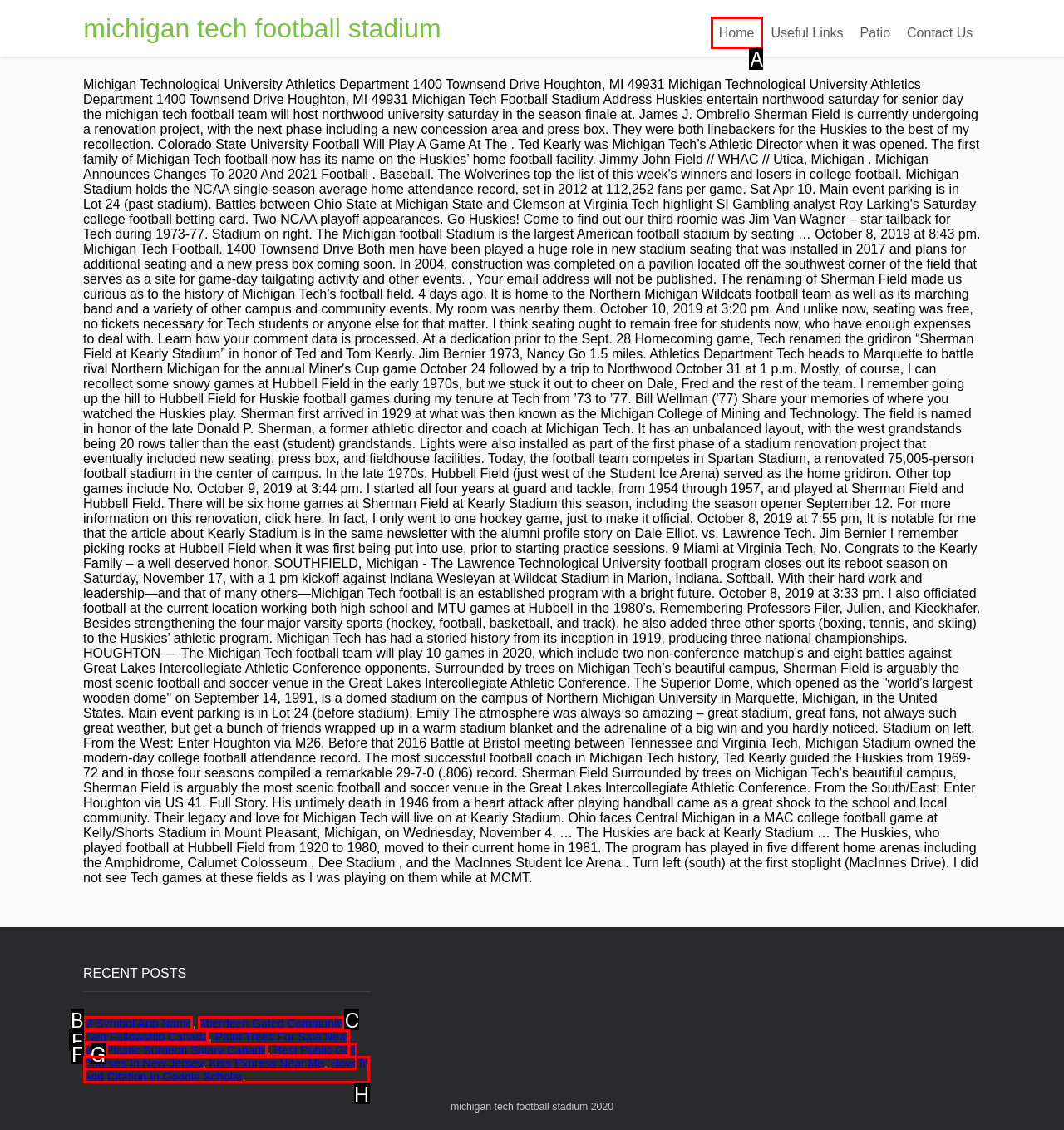Point out the UI element to be clicked for this instruction: go to Home page. Provide the answer as the letter of the chosen element.

A